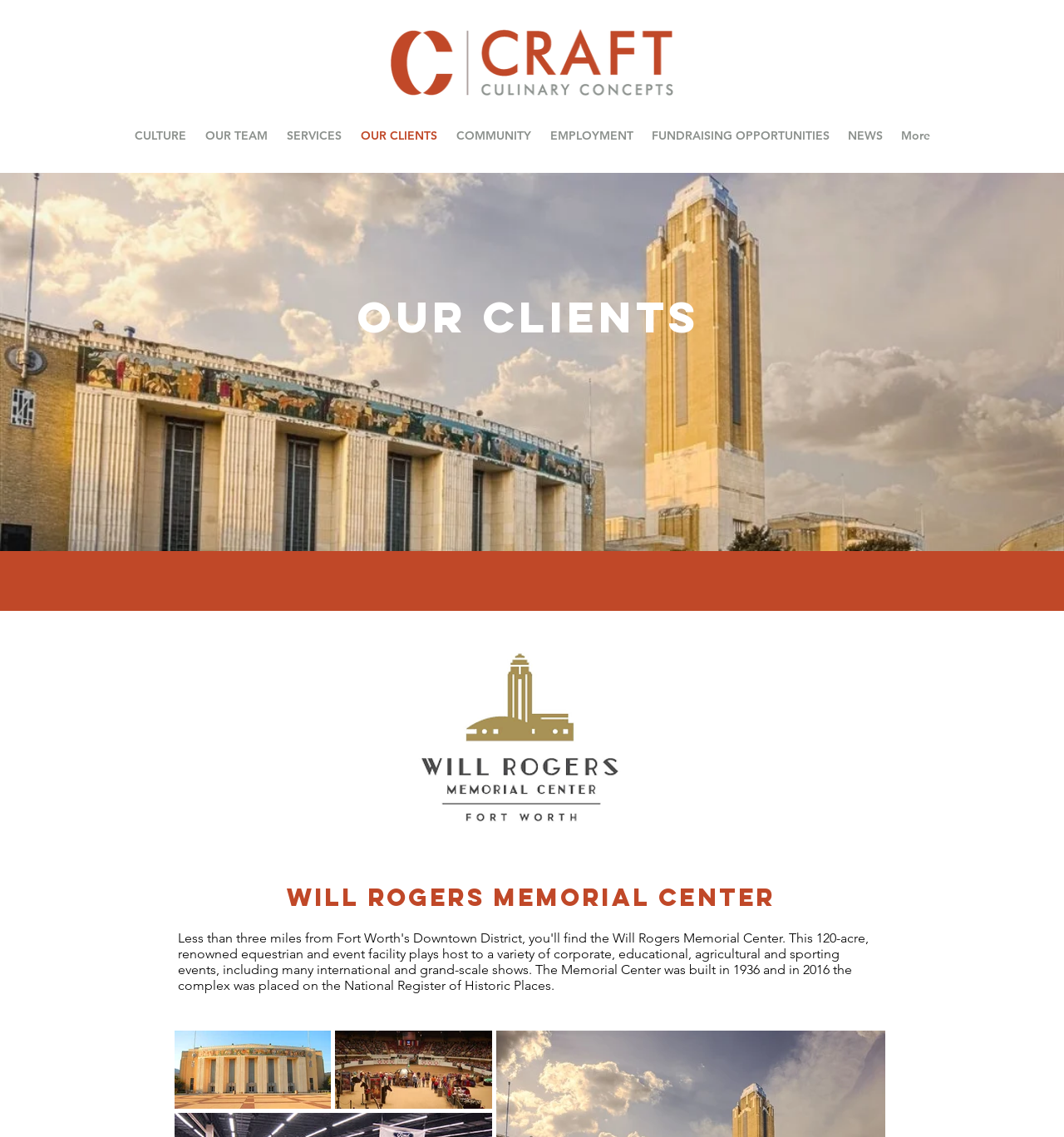What is the name of the museum mentioned on this webpage?
Give a one-word or short-phrase answer derived from the screenshot.

Arizona-Sonora Desert Museum